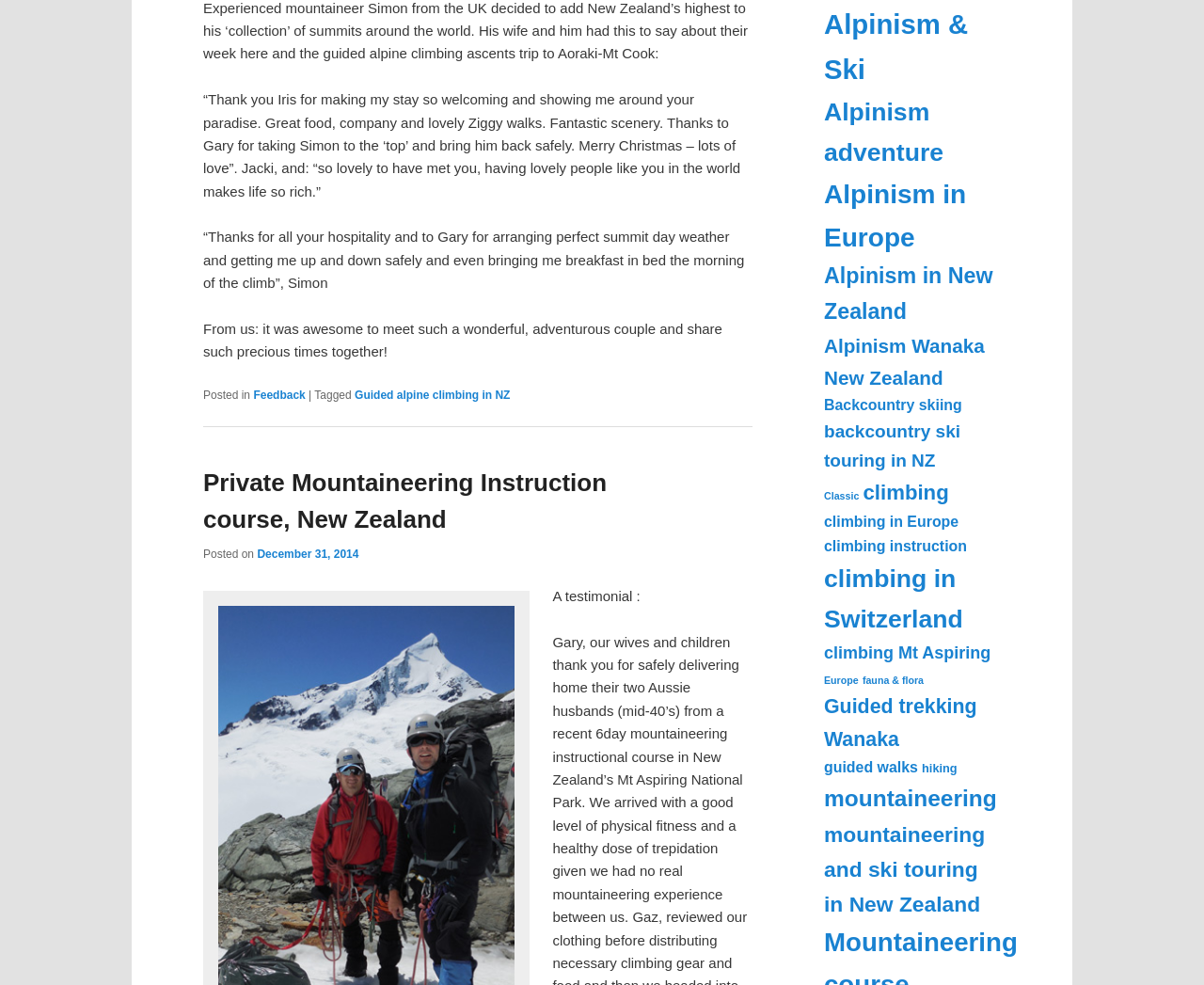What is the category of the link 'Guided trekking Wanaka'?
Look at the image and answer the question with a single word or phrase.

Guided trekking